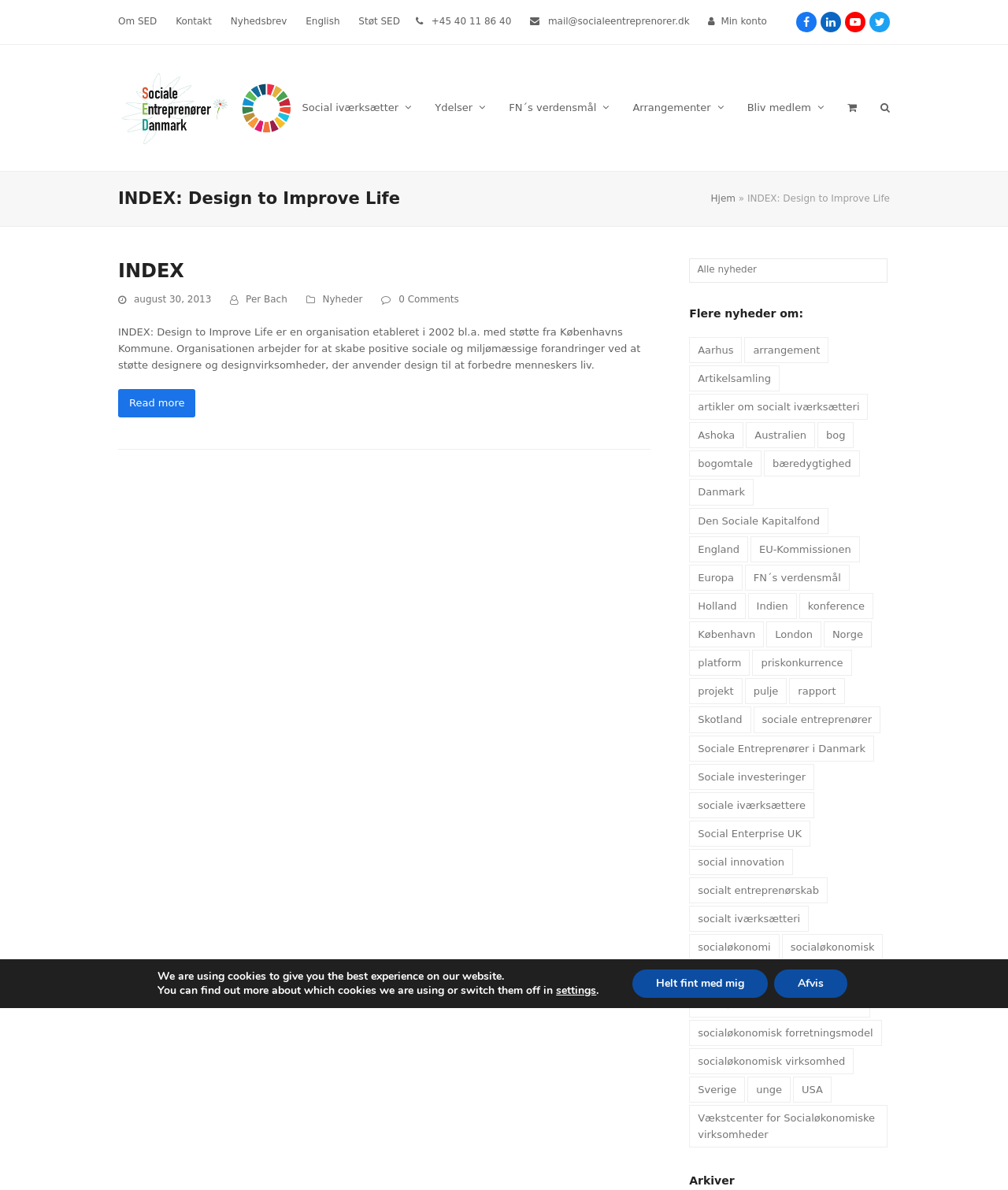Extract the main title from the webpage and generate its text.

INDEX: Design to Improve Life